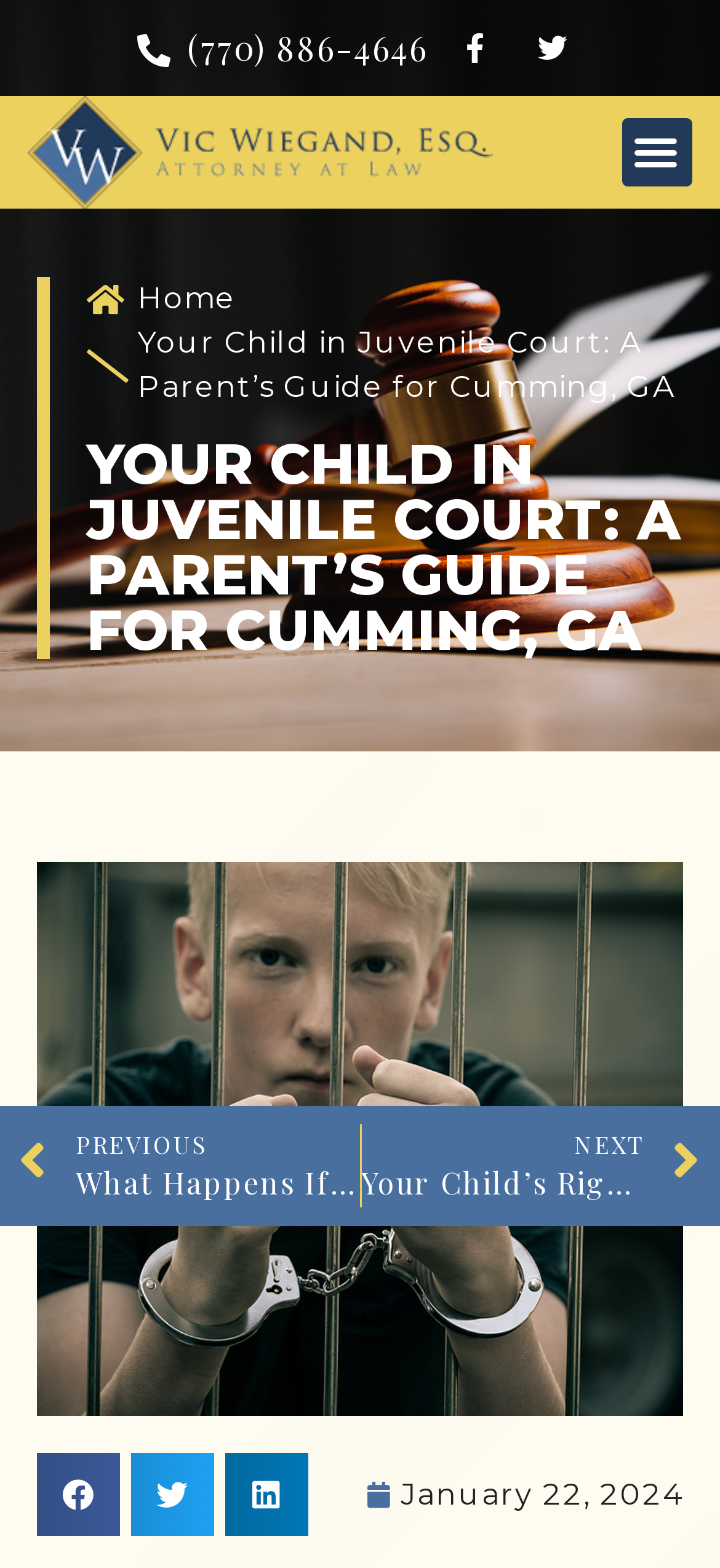Specify the bounding box coordinates of the element's region that should be clicked to achieve the following instruction: "Visit the Facebook page". The bounding box coordinates consist of four float numbers between 0 and 1, in the format [left, top, right, bottom].

[0.62, 0.012, 0.702, 0.049]